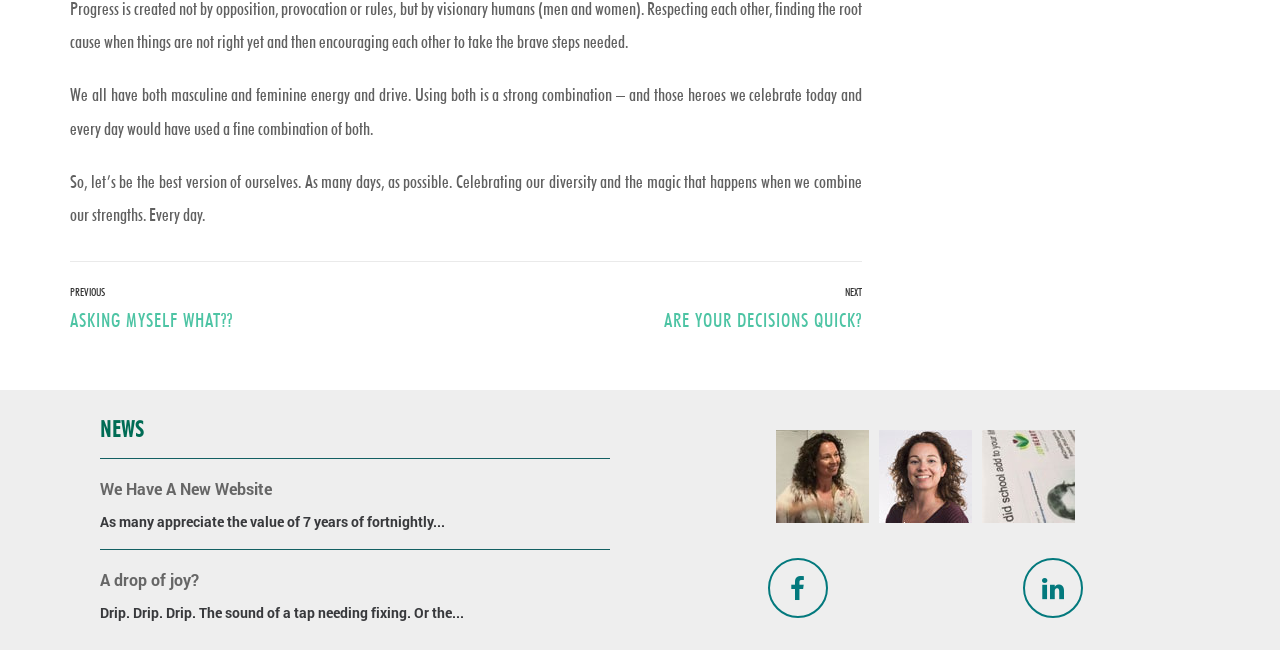Identify the bounding box coordinates for the UI element that matches this description: "We Have A New Website".

[0.078, 0.736, 0.212, 0.768]